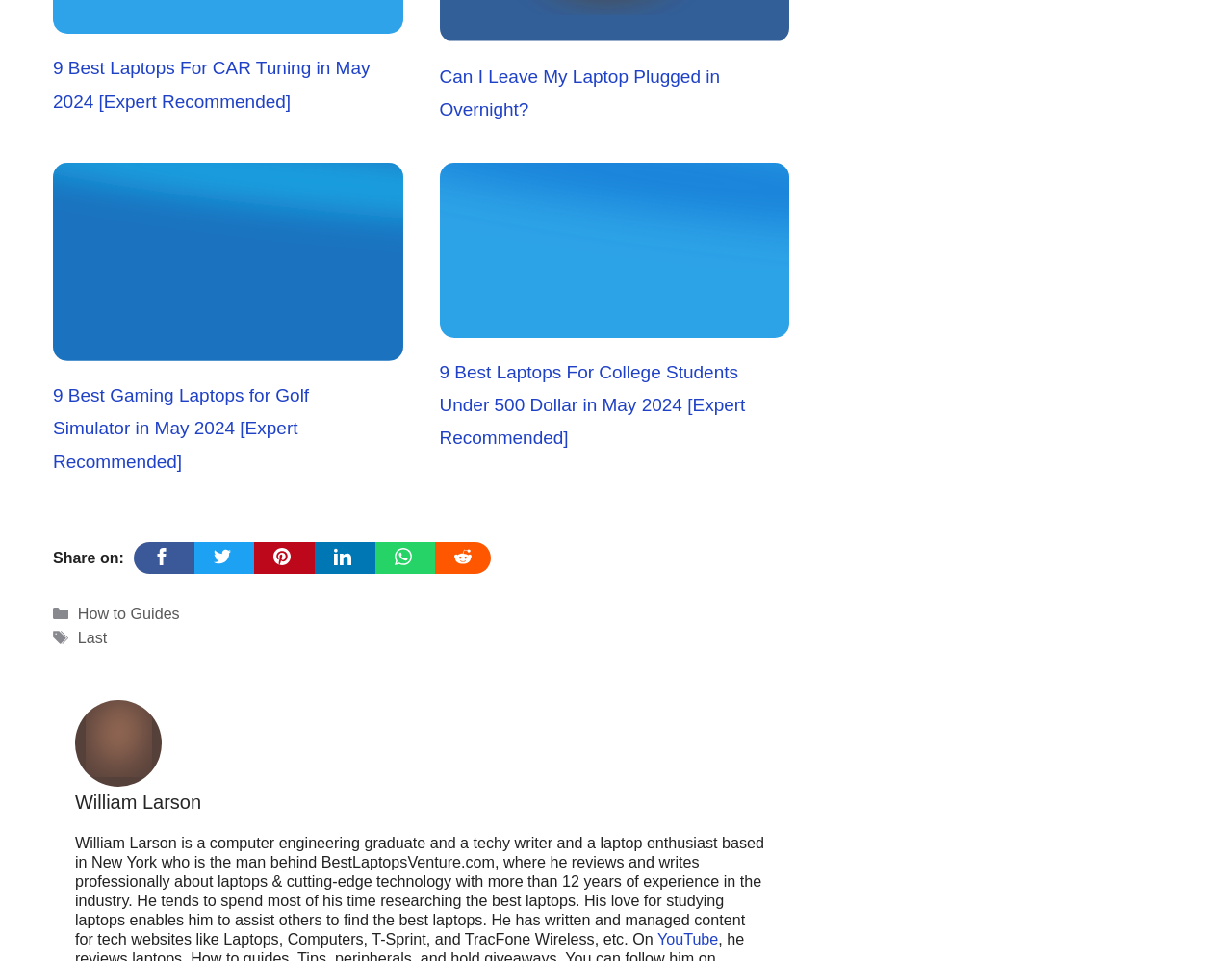Please specify the bounding box coordinates for the clickable region that will help you carry out the instruction: "View the best gaming laptops for golf simulator".

[0.043, 0.17, 0.327, 0.376]